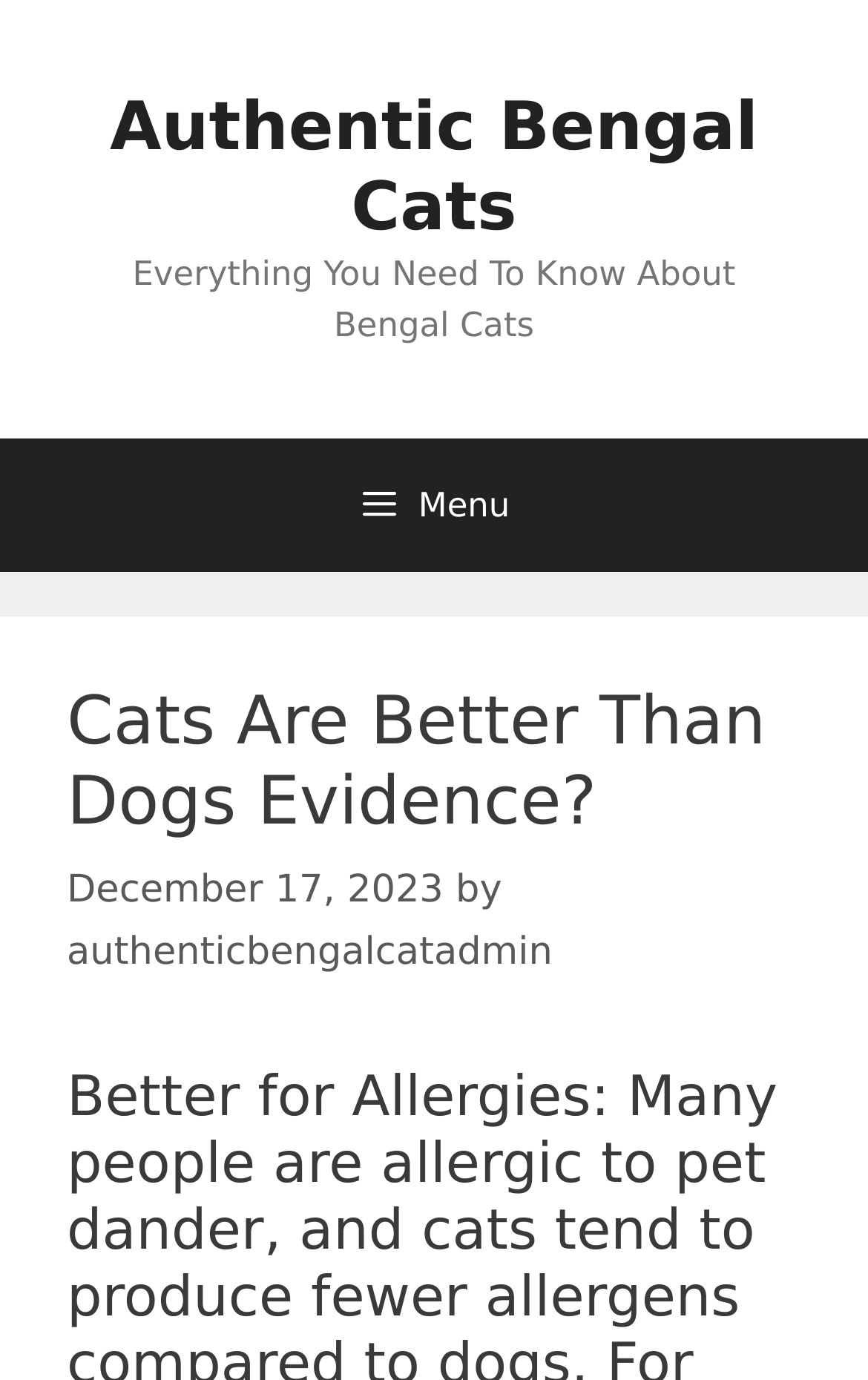What is the name of the website?
Your answer should be a single word or phrase derived from the screenshot.

Authentic Bengal Cats